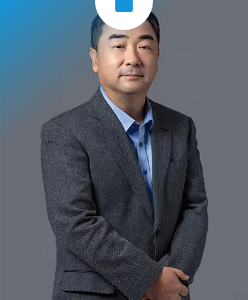What is the background color?
Can you offer a detailed and complete answer to this question?

The caption describes the background as 'muted gray', which implies a neutral and subtle color that does not distract from the main subject, the well-dressed man.